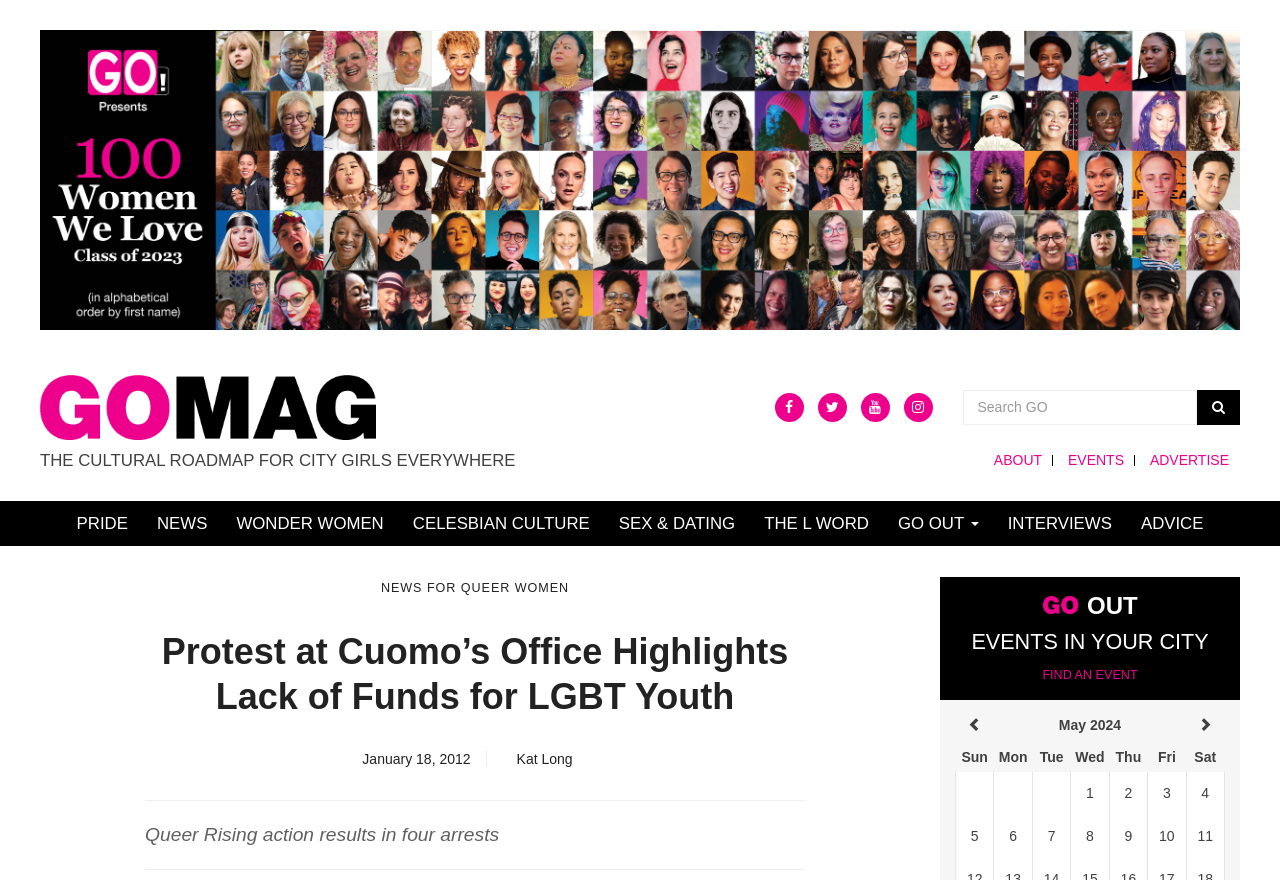Provide a single word or phrase to answer the given question: 
What is the name of the magazine?

GO Magazine